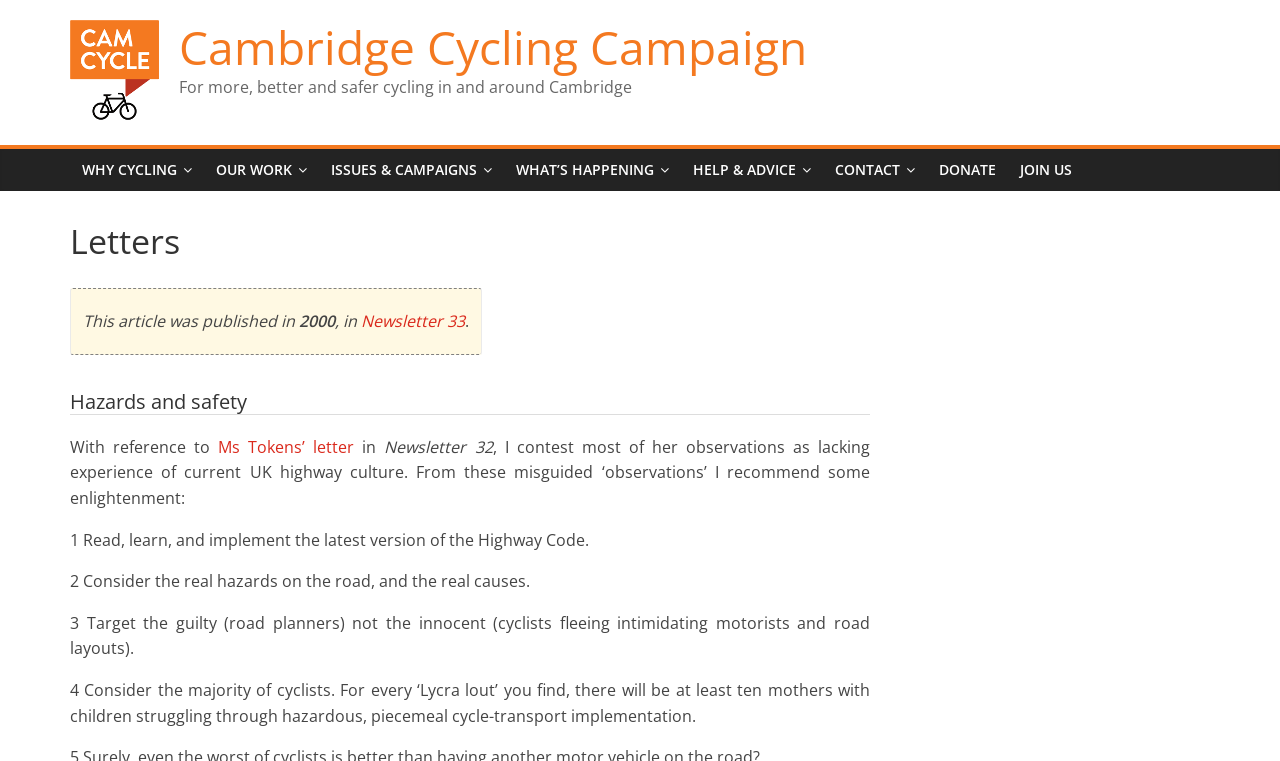What is the name of the organization?
We need a detailed and meticulous answer to the question.

The name of the organization can be found in the top-left corner of the webpage, where it is written as 'Cambridge Cycling Campaign' in a heading element.